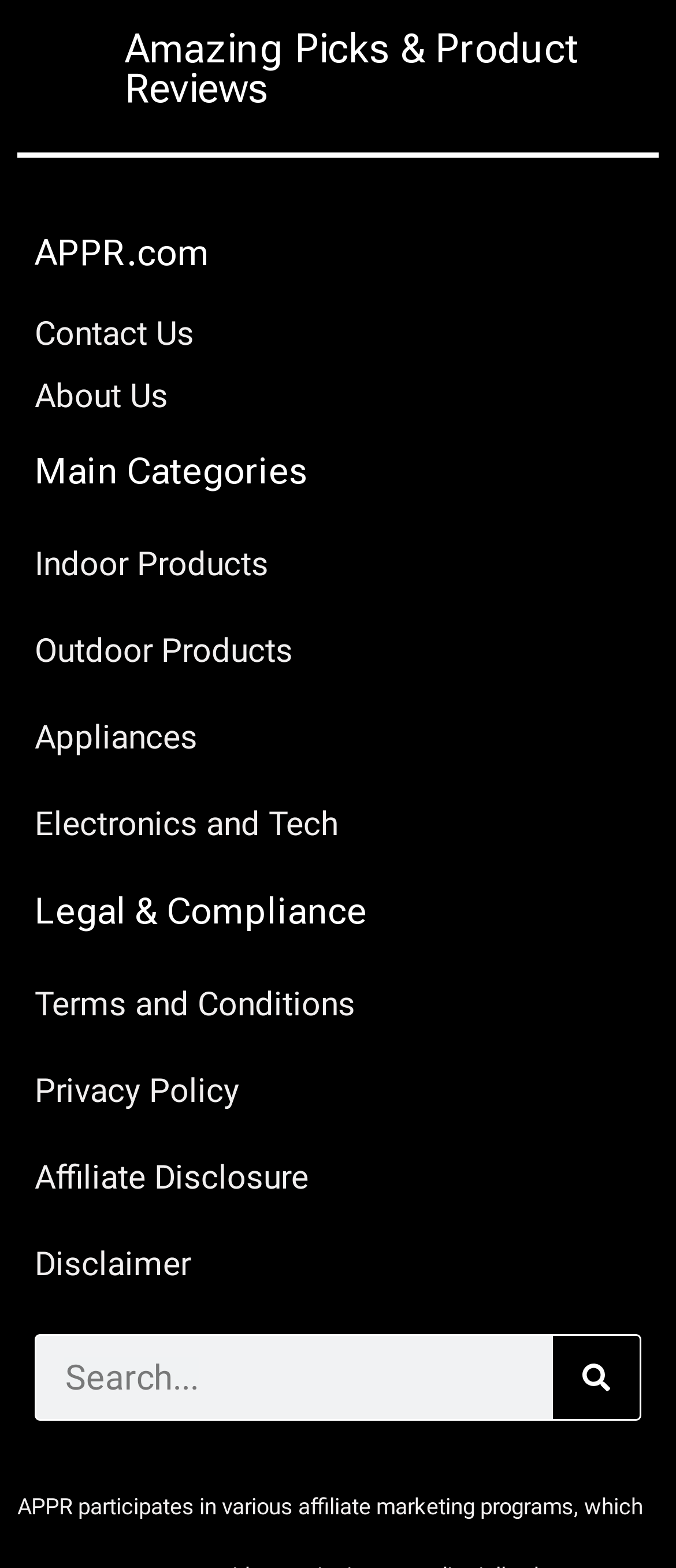Extract the bounding box coordinates of the UI element described by: "Amazing Picks & Product reviews". The coordinates should include four float numbers ranging from 0 to 1, e.g., [left, top, right, bottom].

[0.185, 0.017, 0.854, 0.072]